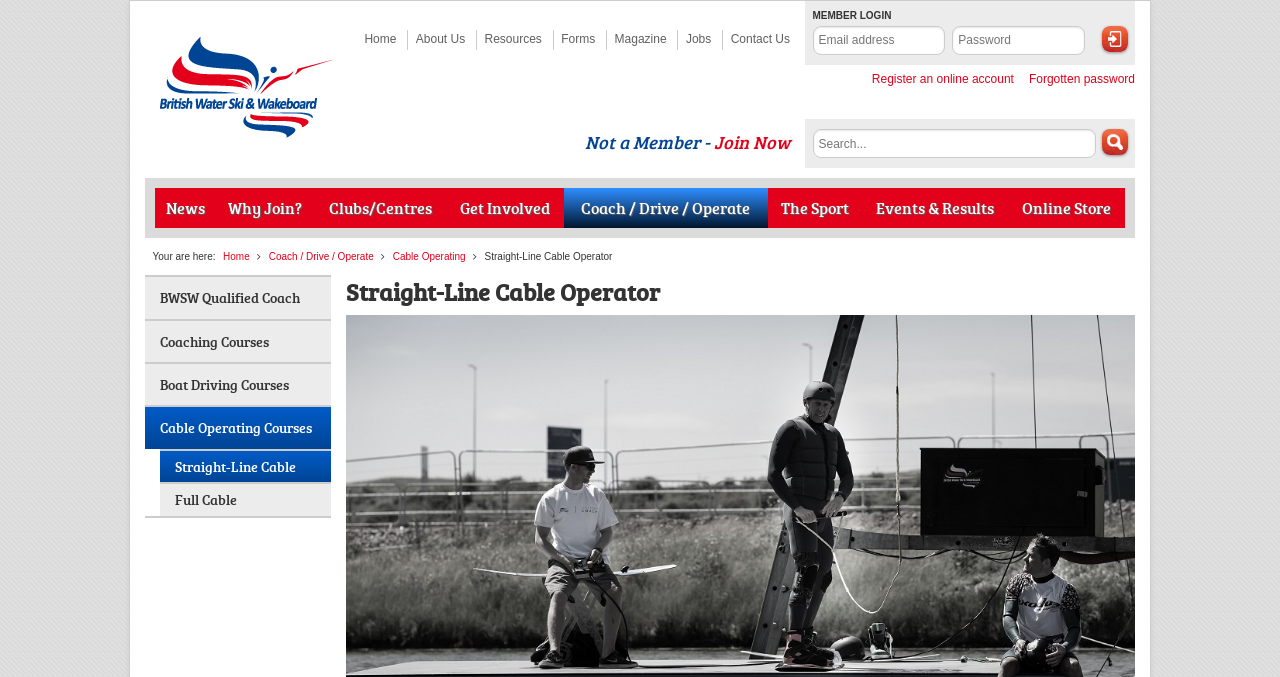What is the bounding box coordinate of the 'Login' button?
Using the visual information, respond with a single word or phrase.

[0.861, 0.038, 0.881, 0.076]